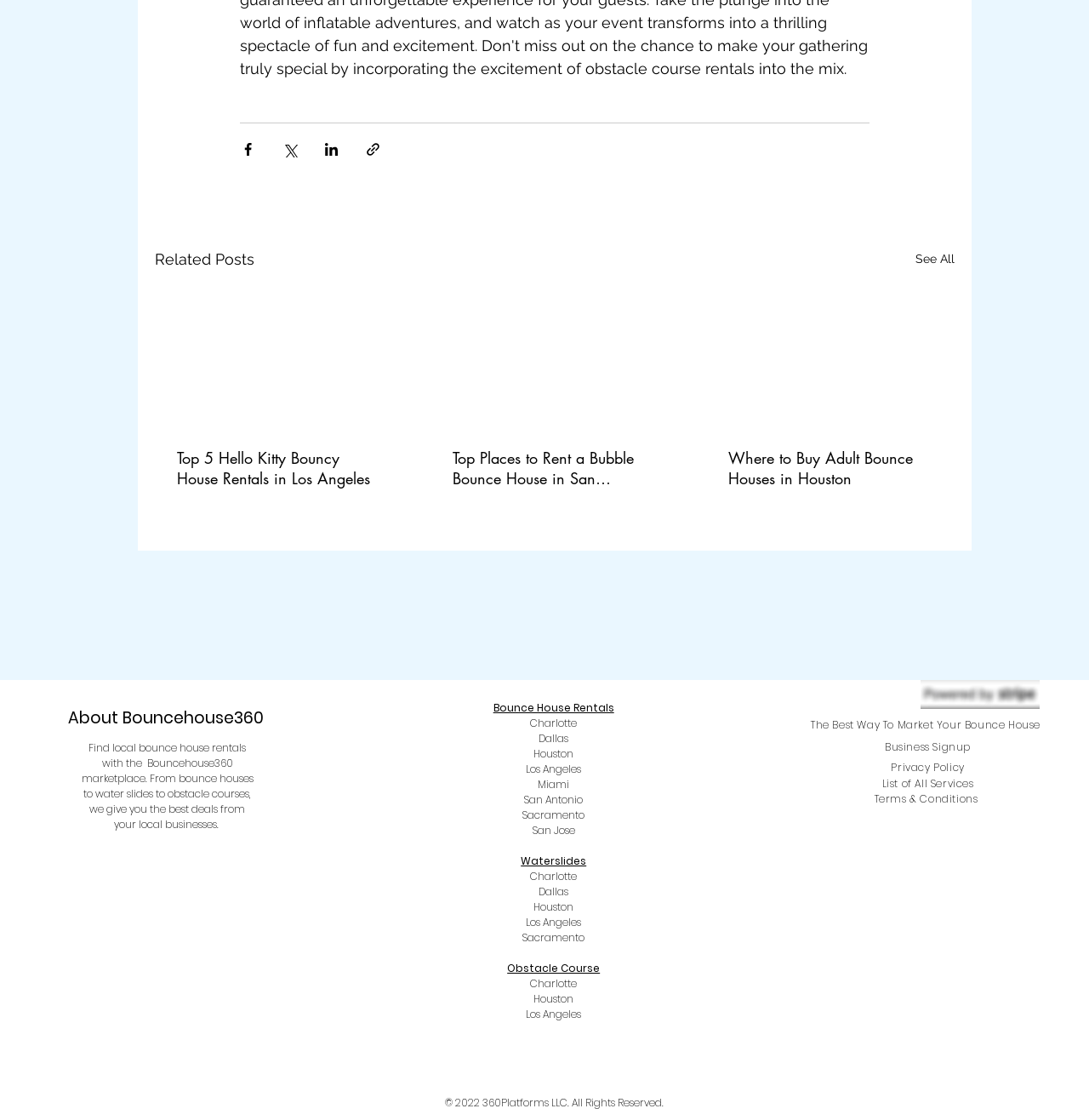Please specify the coordinates of the bounding box for the element that should be clicked to carry out this instruction: "Share via Facebook". The coordinates must be four float numbers between 0 and 1, formatted as [left, top, right, bottom].

[0.22, 0.126, 0.235, 0.14]